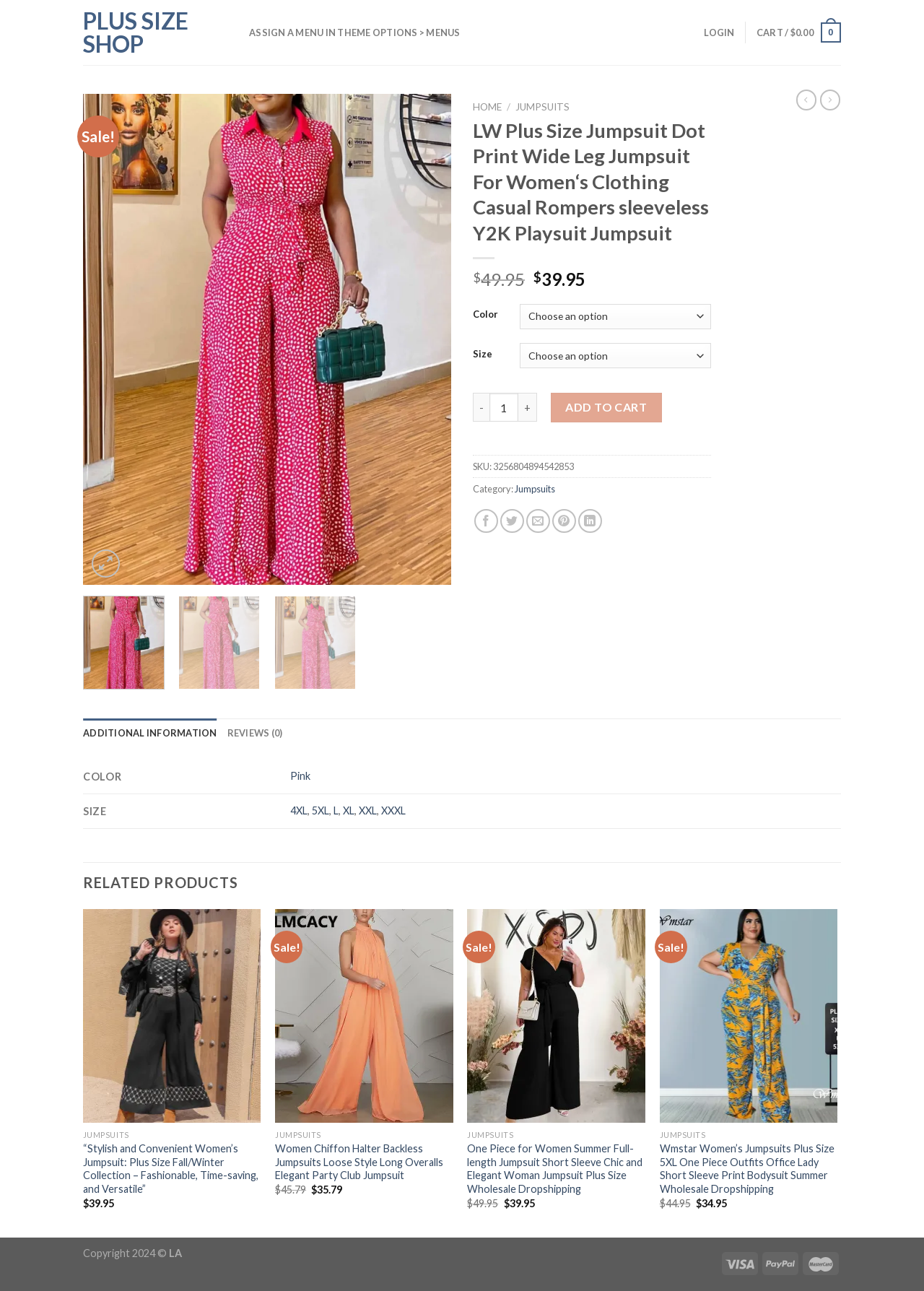Describe all the key features and sections of the webpage thoroughly.

This webpage is an online shopping page for a plus-size jumpsuit. At the top, there is a navigation menu with links to "PLUS SIZE SHOP", "LOGIN", and "CART / $0.00 0". Below this, there is a main content area that takes up most of the page.

On the left side of the main content area, there is a "Previous Next" navigation element with two buttons and an image in between. Above this, there is a "Sale!" label. On the right side, there is a product image.

In the center of the main content area, there is a product description section. It starts with a heading that displays the product name, "LW Plus Size Jumpsuit Dot Print Wide Leg Jumpsuit For Women‘s Clothing Casual Rompers sleeveless Y2K Playsuit Jumpsuit". Below this, there are two lines of text that display the original and current prices of the product. 

Underneath the product description, there are several options to customize the product, including a color dropdown menu, a size dropdown menu, and a quantity selector. There is also an "ADD TO CART" button.

Further down, there is a section that displays product details, including the SKU, category, and social media sharing links. Below this, there is a tab list with two tabs: "ADDITIONAL INFORMATION" and "REVIEWS (0)". The "ADDITIONAL INFORMATION" tab is selected by default and displays a table with product specifications.

At the bottom of the page, there is a "RELATED PRODUCTS" section that displays three product links with images, prices, and "QUICK VIEW" buttons.

Throughout the page, there are several "Sale!" labels and price displays, indicating that the products are on sale.